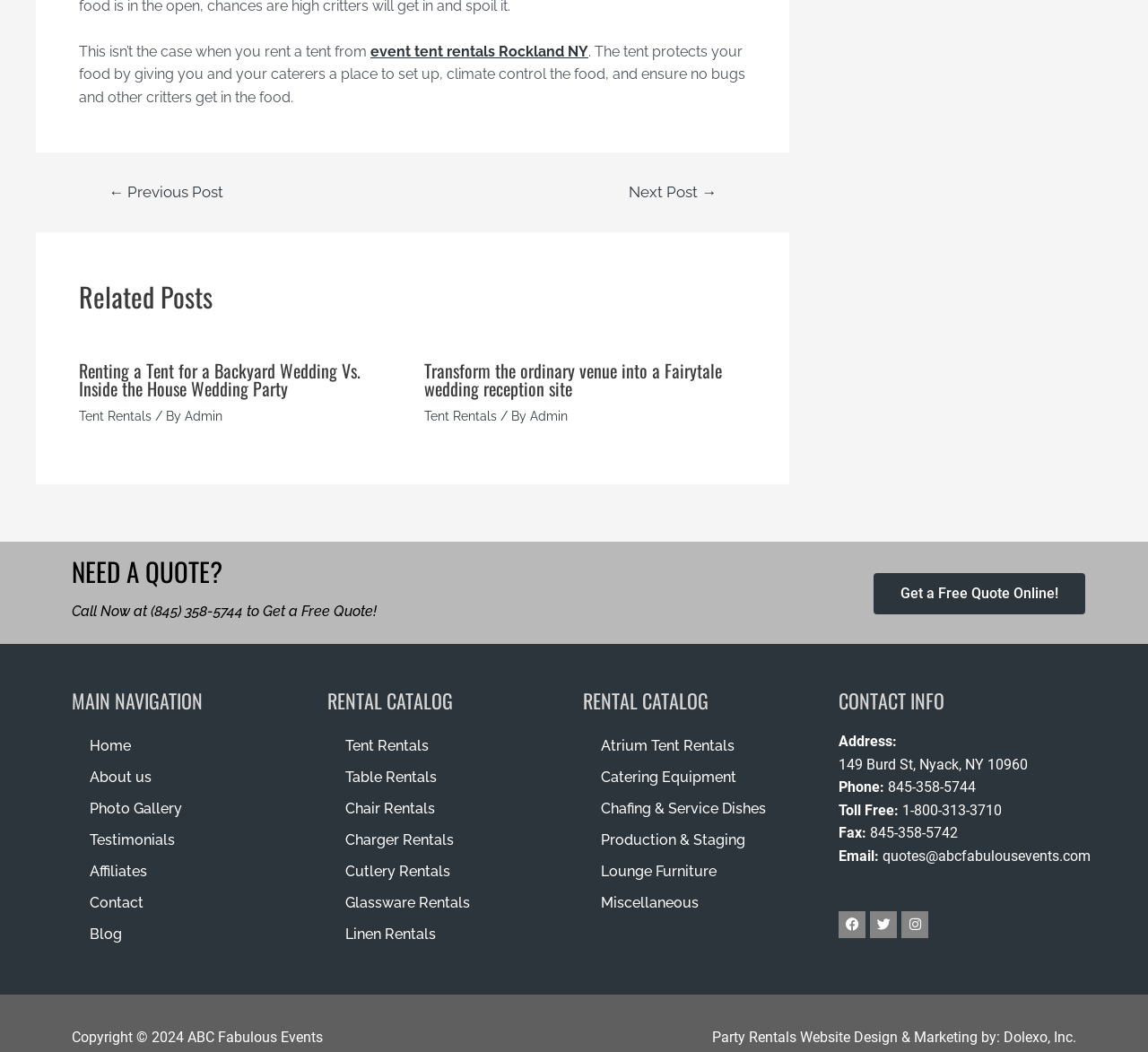Kindly determine the bounding box coordinates of the area that needs to be clicked to fulfill this instruction: "View tent rentals".

[0.285, 0.694, 0.492, 0.724]